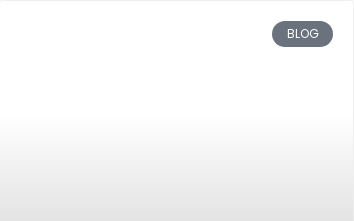What is the purpose of the image?
Look at the image and provide a short answer using one word or a phrase.

To engage users